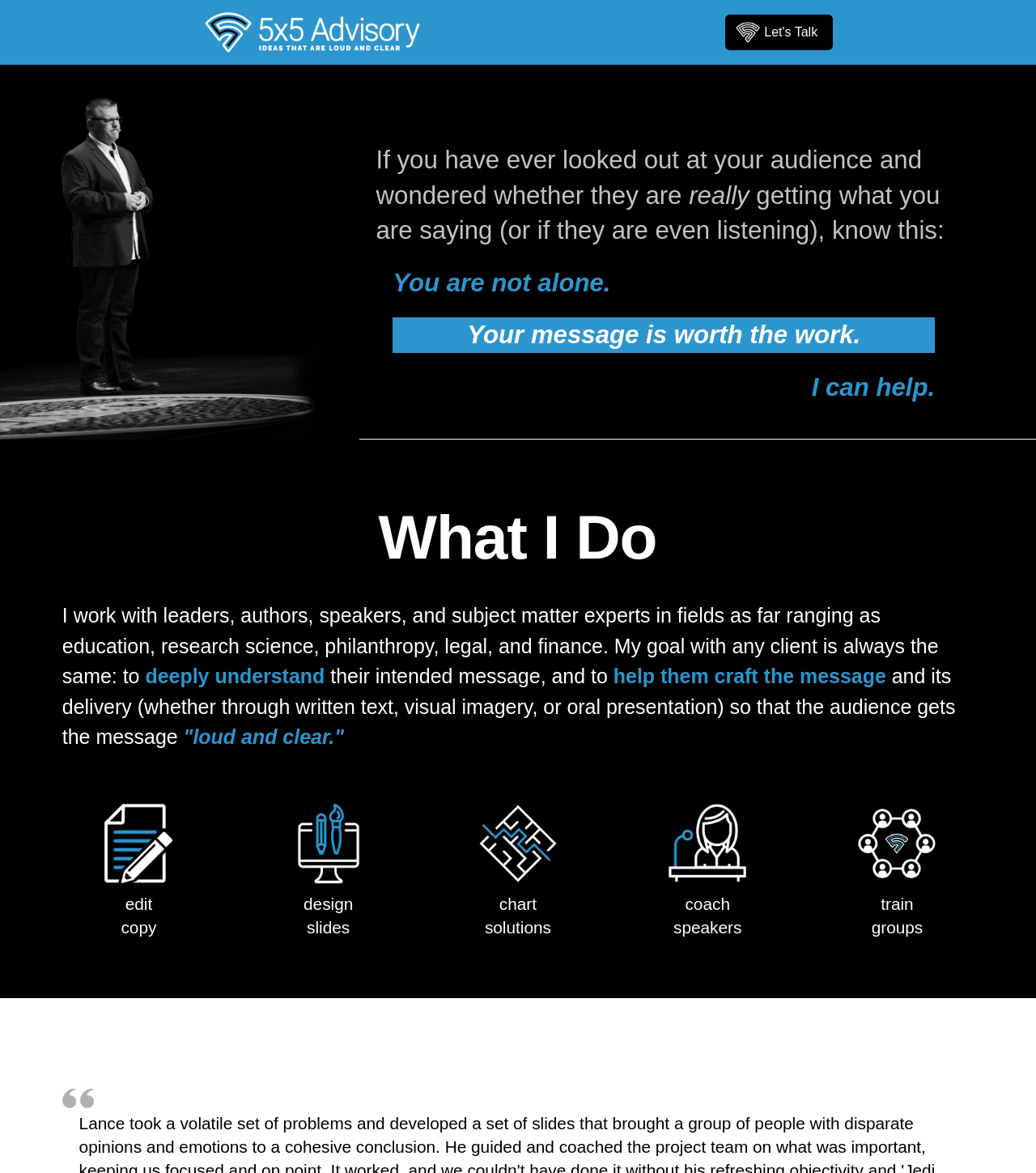What is the tone of the consultant's message?
Based on the image, answer the question in a detailed manner.

The tone of the consultant's message is encouraging and supportive, as evident from the headings 'You are not alone.', 'Your message is worth the work.', and 'I can help.', which convey a sense of empathy and assistance.